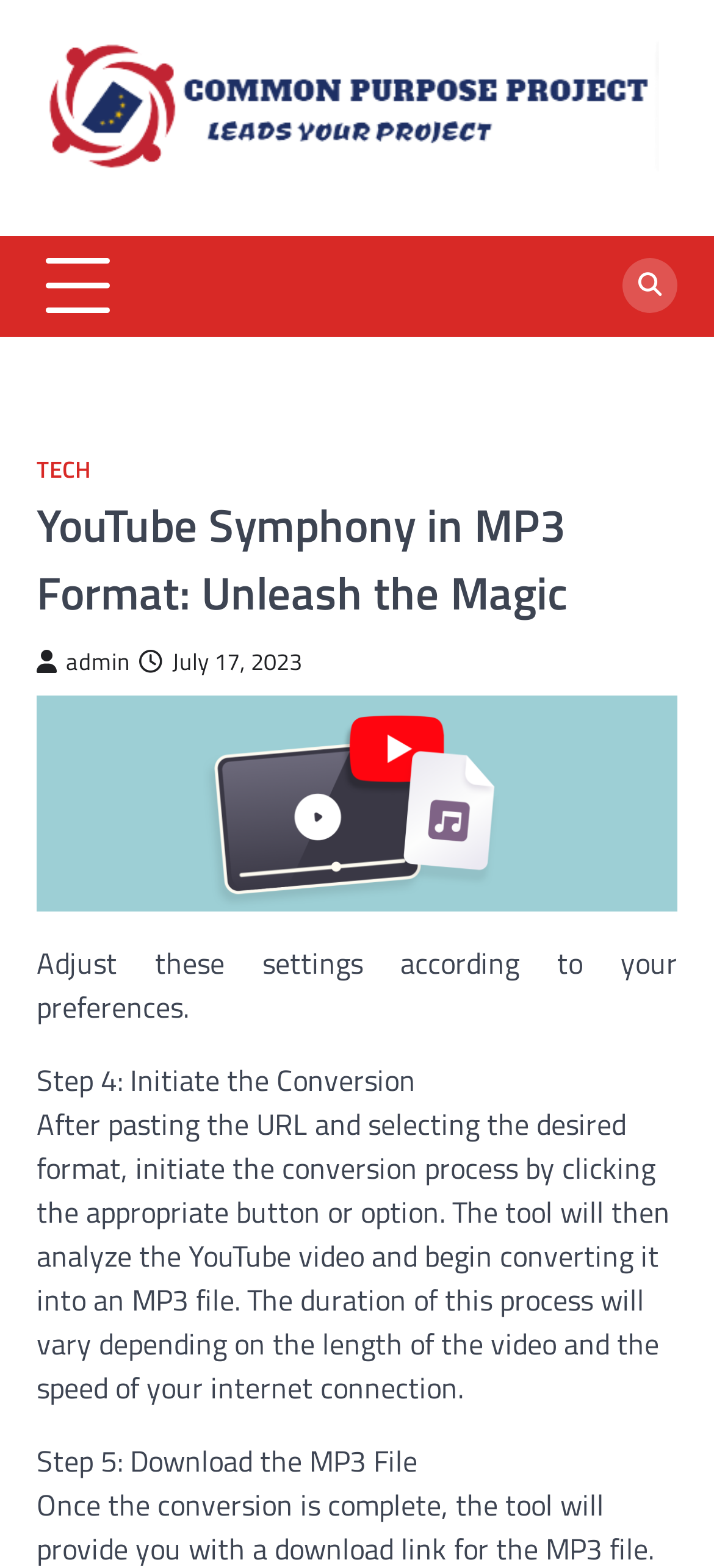What is the purpose of this website?
Refer to the image and answer the question using a single word or phrase.

Convert YouTube videos to MP3